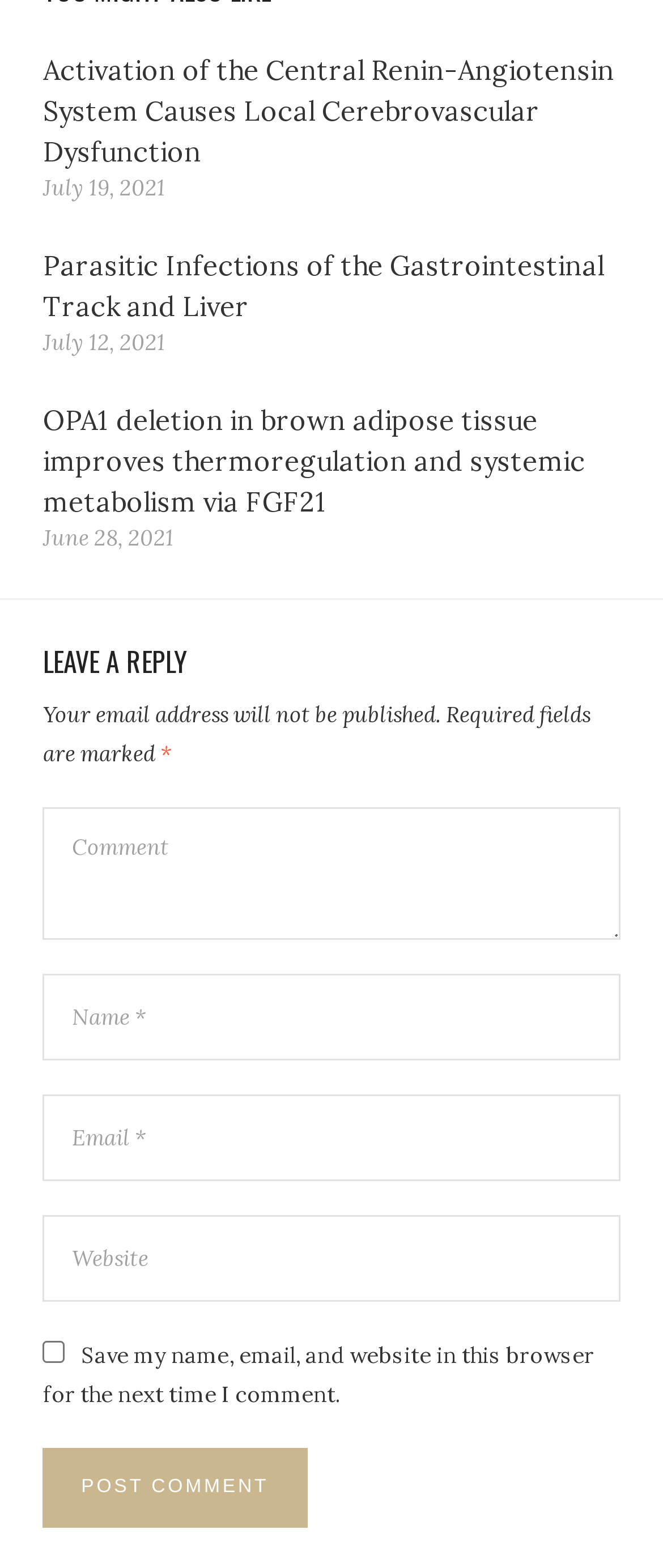How many text fields are there for commenting?
Give a detailed response to the question by analyzing the screenshot.

There are four text fields for commenting: 'Comment', 'Name', 'Email', and 'Website'. The 'Website' field is optional, while the others are required.